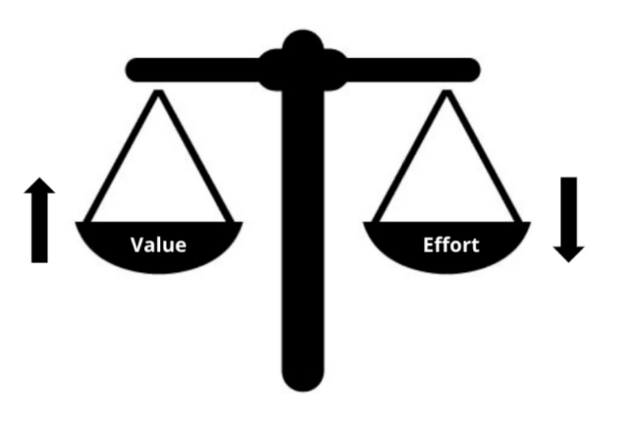Analyze the image and describe all key details you can observe.

The image depicts a balance scale symbolizing the relationship between "Value" and "Effort." On the left side, the "Value" bowl is positioned higher, suggesting a focus on maximizing the outcomes of a project or task against the input of resources. Conversely, the "Effort" bowl is lower, indicating the necessity to manage and minimize the inputs required to achieve the desired results. This visual representation emphasizes the critical decision-making process in project prioritization, highlighting the importance of assessing the value generated against the effort expended, a common consideration for product managers when determining what to build first.